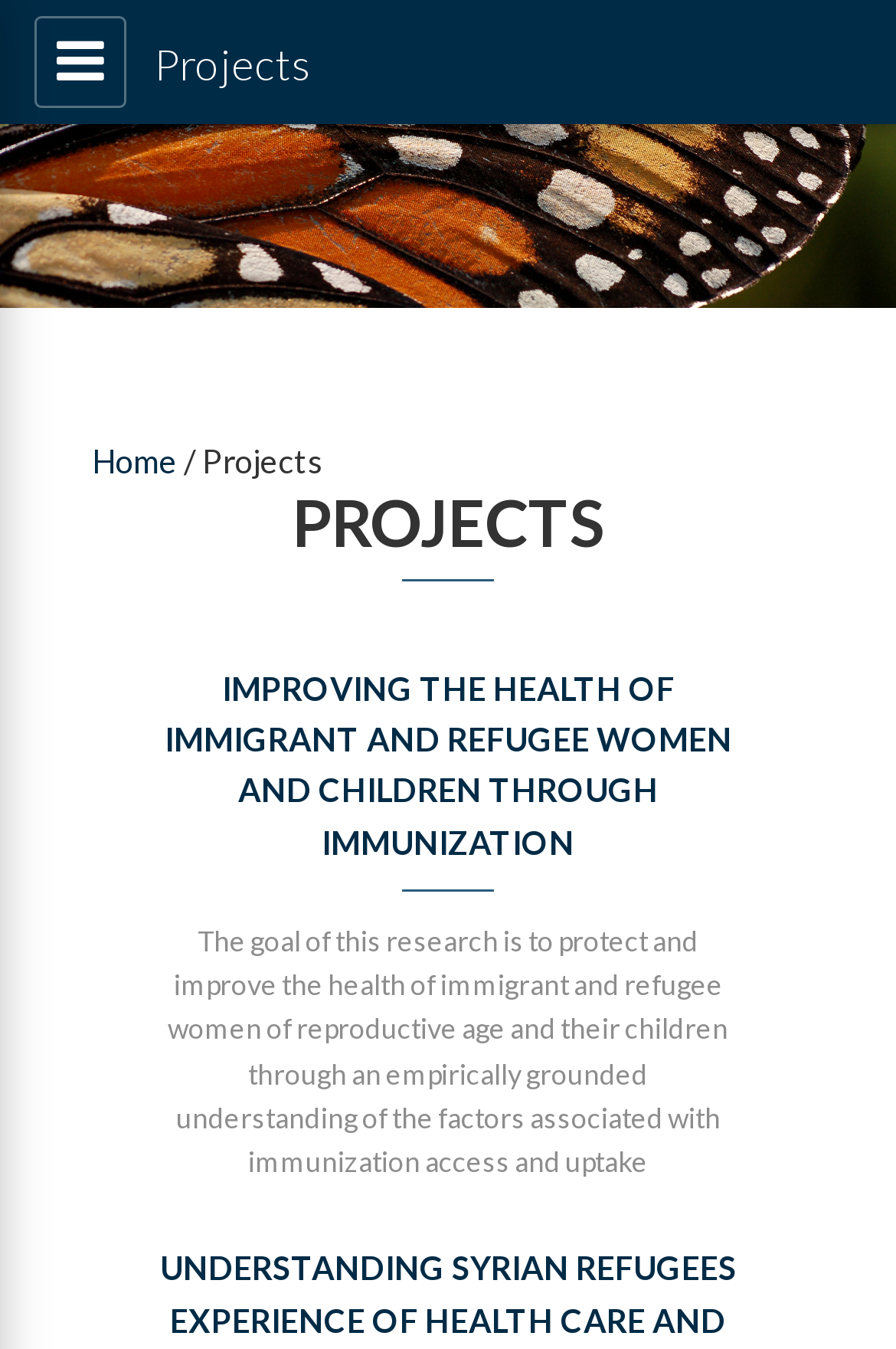Please provide a one-word or phrase answer to the question: 
What is the relationship between the link 'Home' and the text '/ Projects'?

They are adjacent